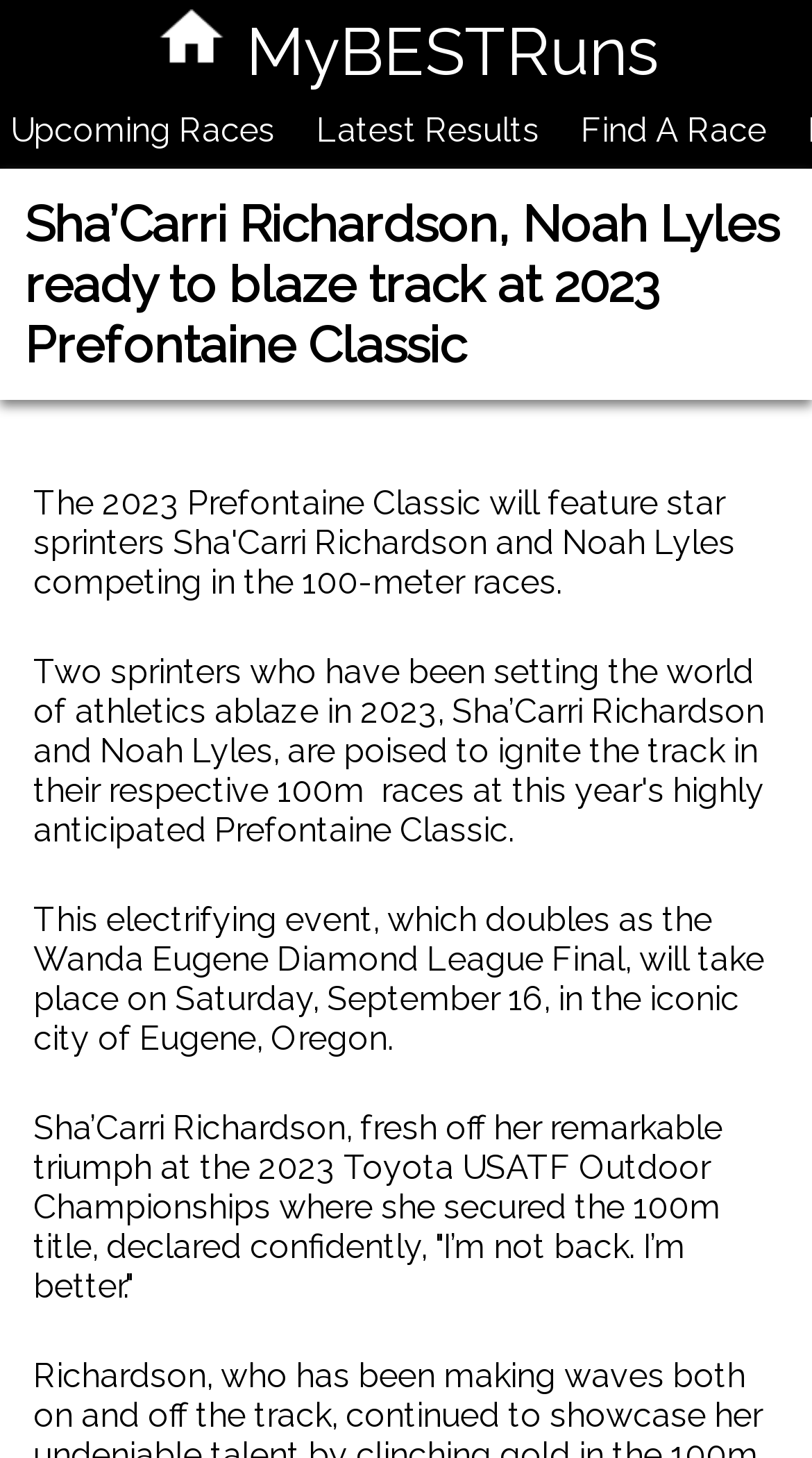From the element description Find A Race, predict the bounding box coordinates of the UI element. The coordinates must be specified in the format (top-left x, top-left y, bottom-right x, bottom-right y) and should be within the 0 to 1 range.

[0.703, 0.069, 0.956, 0.11]